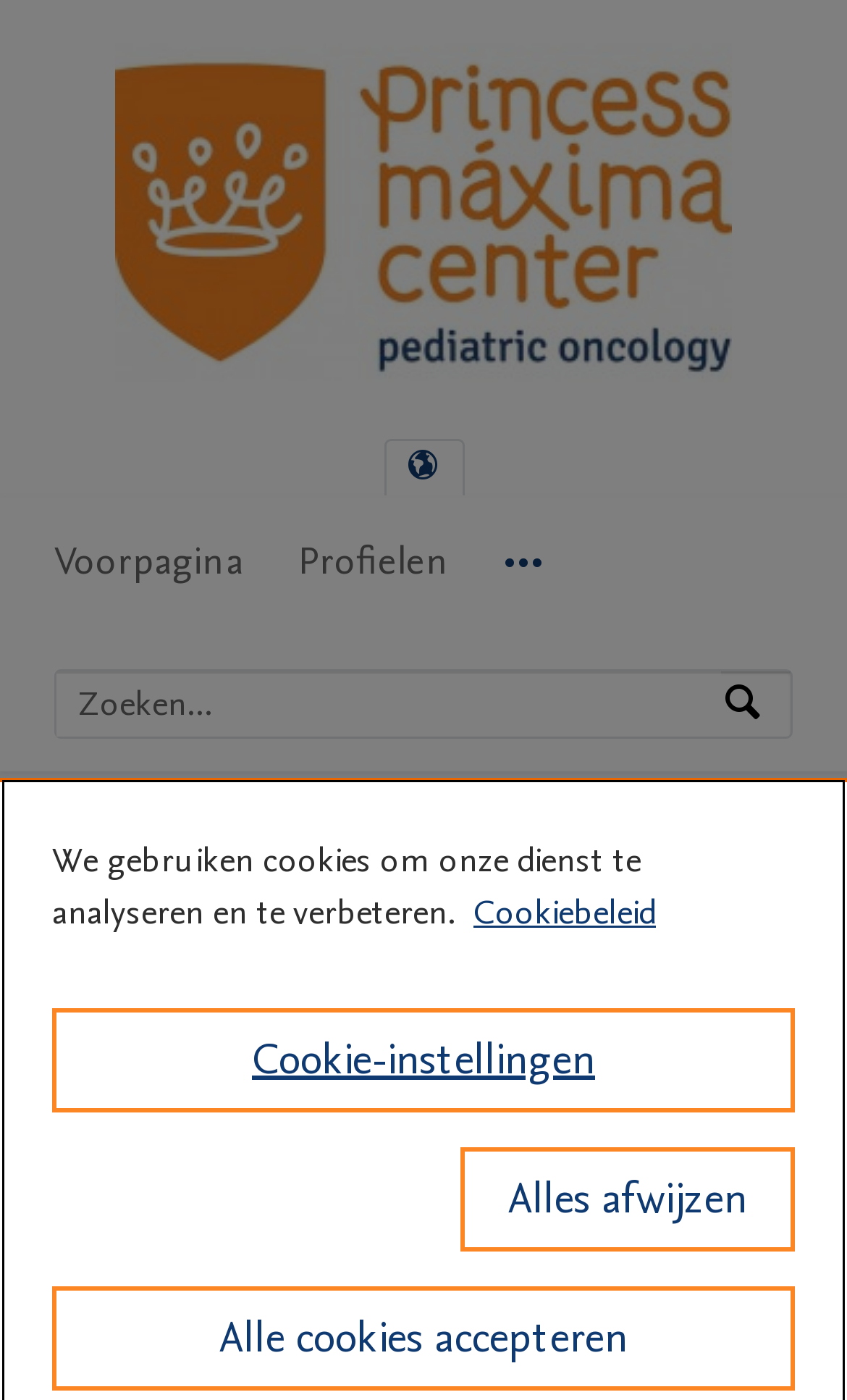Summarize the webpage comprehensively, mentioning all visible components.

The webpage is about a research article titled "Using fMRI to Investigate Memory in Young Children Born Small for Gestational Age" from the Prinses Máxima Centrum. At the top left corner, there is a logo of the Prinses Máxima Centrum. Below the logo, there are three links: "Doorgaan naar hoofdnavigatie", "Doorgaan naar zoeken", and "Ga verder naar hoofdinhoud". 

On the top right side, there is a language selection button labeled "Taal selecteren". Next to it, there is a navigation menu labeled "Hoofdnavigatie" with three menu items: "Voorpagina", "Profielen", and "More navigation options". 

Below the navigation menu, there is a search bar with a label "Zoeken op expertise, naam of affiliatie" and a search button. 

The main content of the webpage starts with a heading that matches the title of the research article. Below the heading, there is a list of authors' names, including Henrica M A de Bie, Michiel B de Ruiter, Mieke Ouwendijk, Kim J Oostrom, Marko Wilke, Maria Boersma, Dick J Veltman, and Henriette A Delemarre-van de Waal. 

Further down, there is a section labeled "Onderzoeksoutput" with a description "Bijdrage aan tijdschrift" and a link to an article. 

At the bottom of the page, there is a privacy alert dialog with a message about using cookies to analyze and improve the service. The dialog has three buttons: "Cookie-instellingen", "Alles afwijzen", and "Alle cookies accepteren".